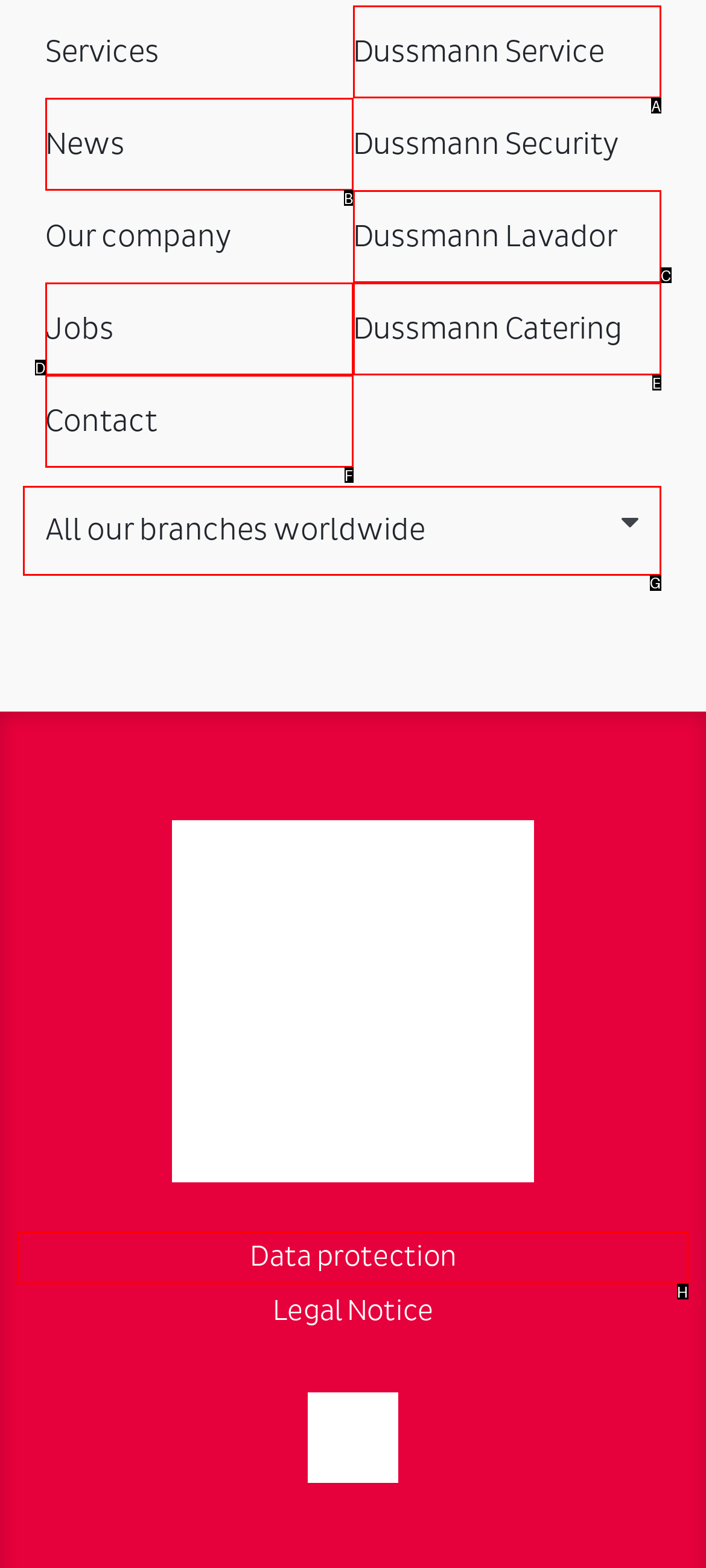Which option should be clicked to execute the following task: Expand All our branches worldwide? Respond with the letter of the selected option.

G